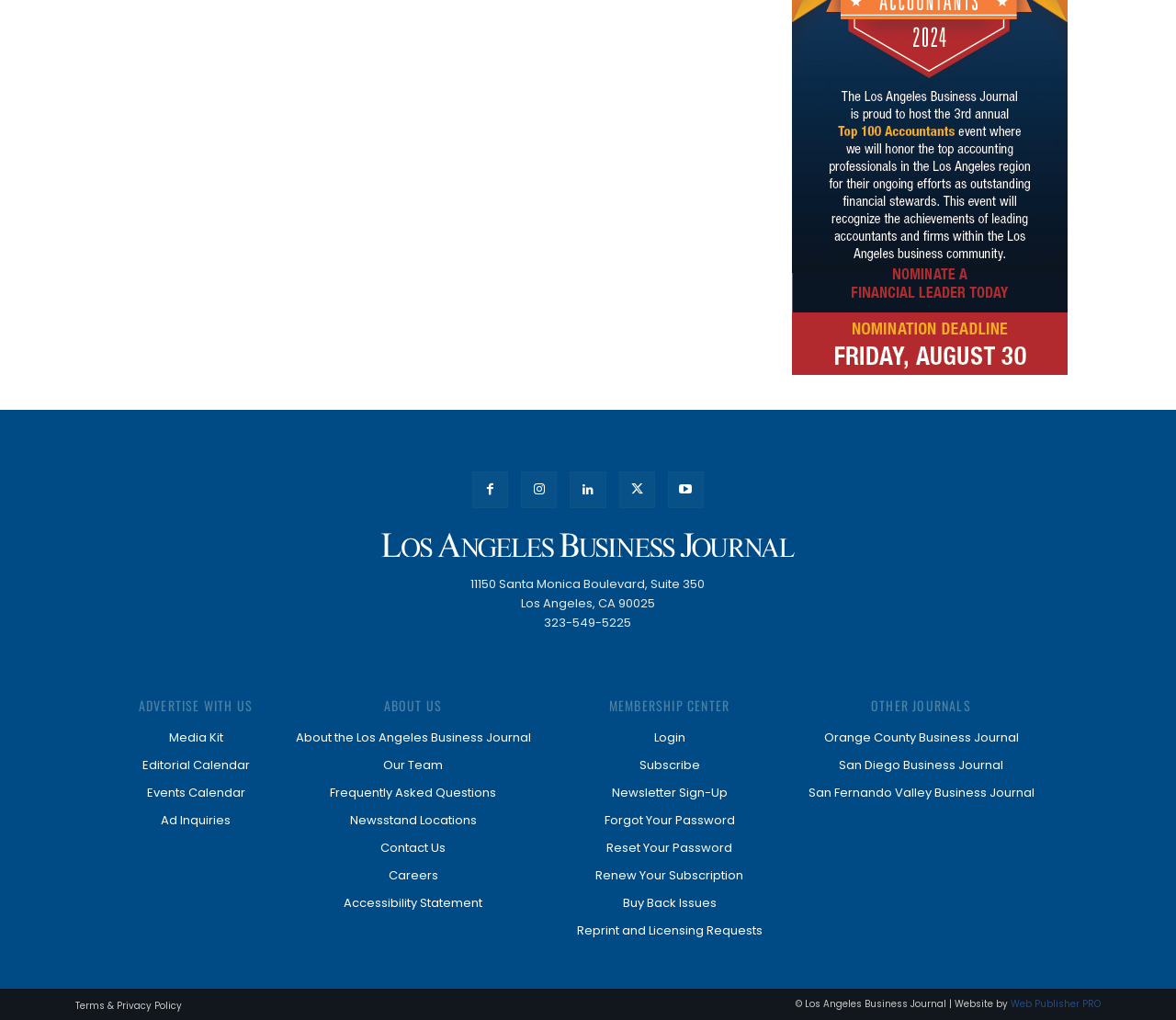Can you find the bounding box coordinates for the element that needs to be clicked to execute this instruction: "Learn about the Los Angeles Business Journal"? The coordinates should be given as four float numbers between 0 and 1, i.e., [left, top, right, bottom].

[0.251, 0.71, 0.451, 0.737]